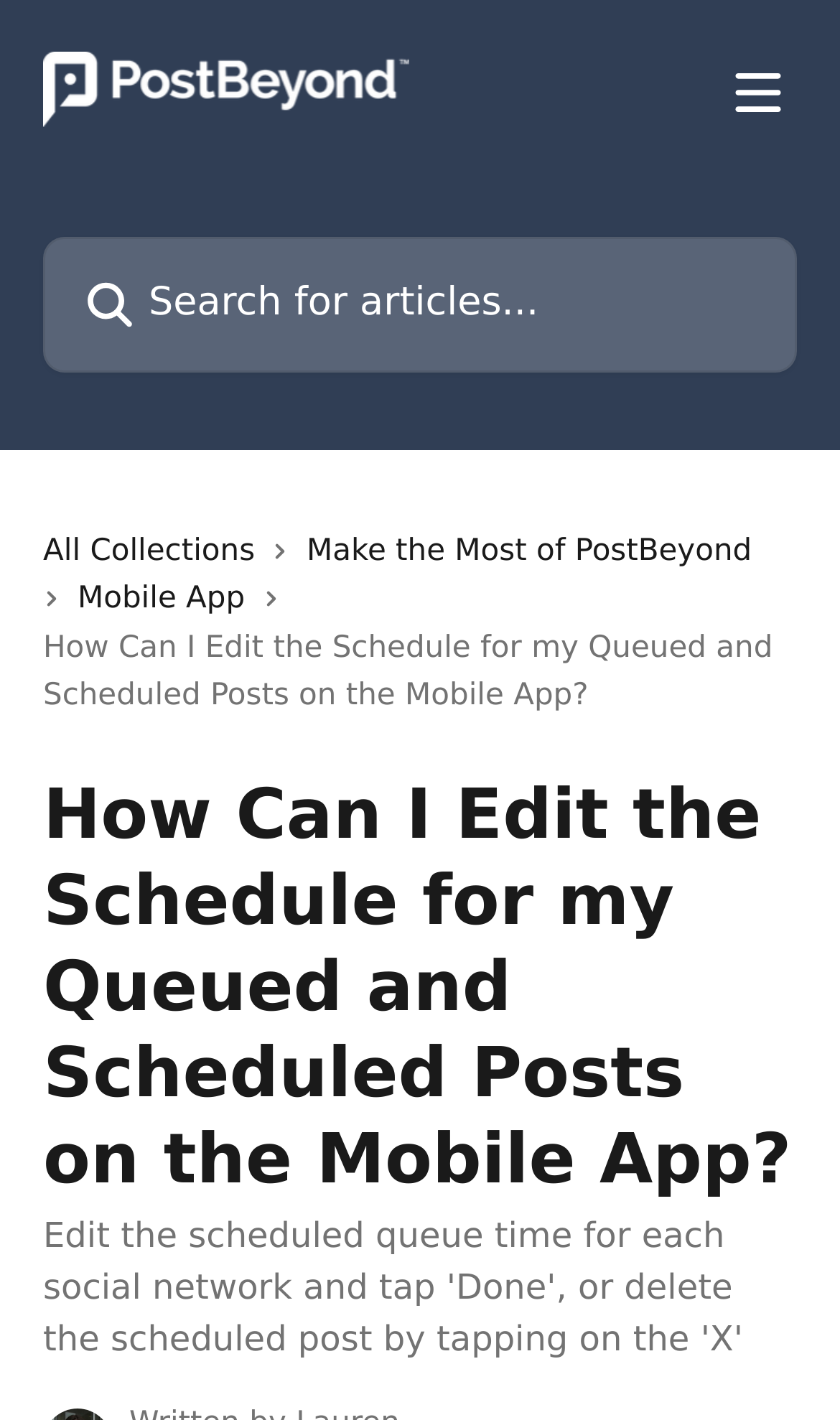Refer to the image and provide a thorough answer to this question:
Is there a search bar on the webpage?

I found a textbox element with the placeholder text 'Search for articles...' which suggests that there is a search bar on the webpage.